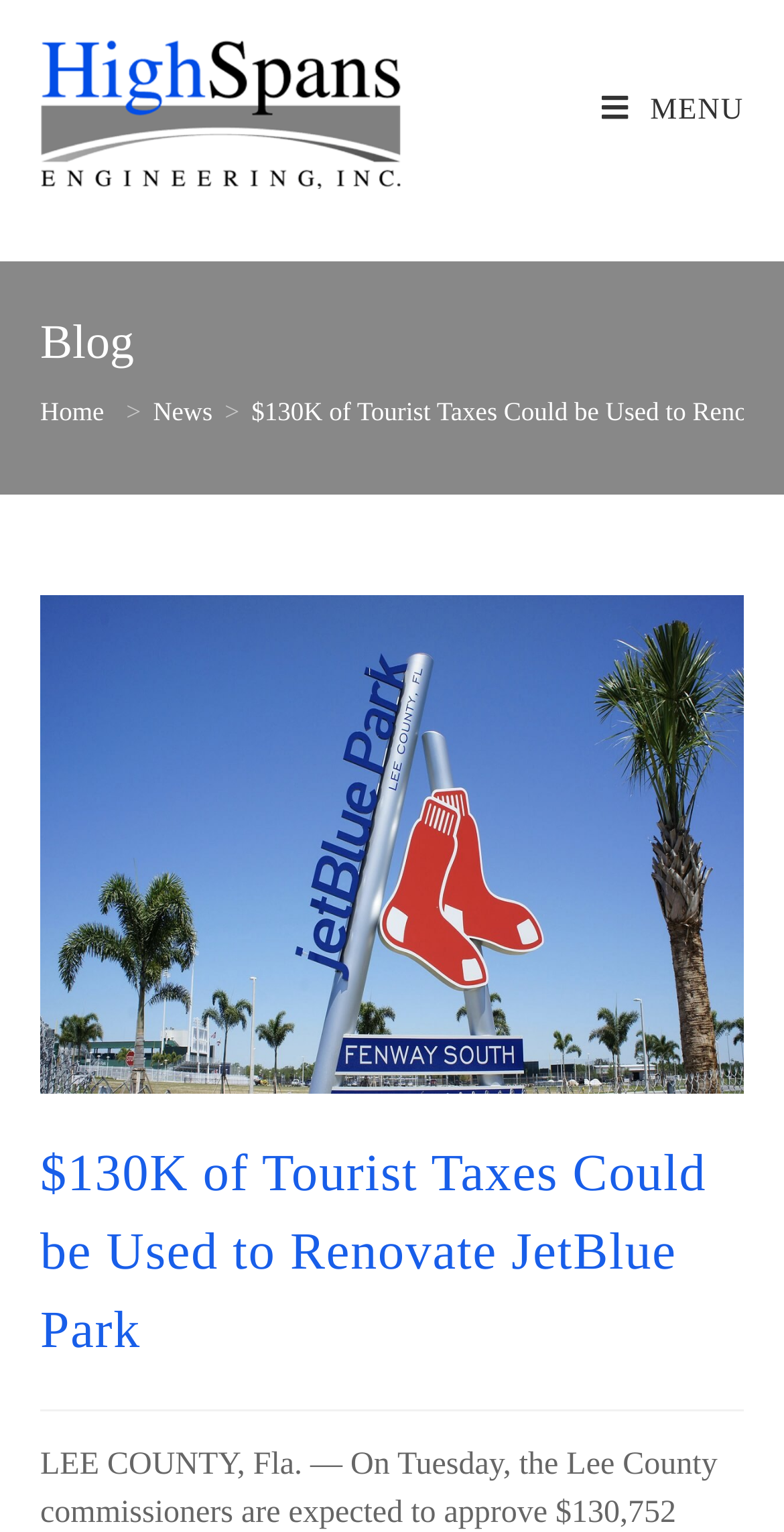Please determine the bounding box of the UI element that matches this description: News. The coordinates should be given as (top-left x, top-left y, bottom-right x, bottom-right y), with all values between 0 and 1.

[0.195, 0.258, 0.271, 0.278]